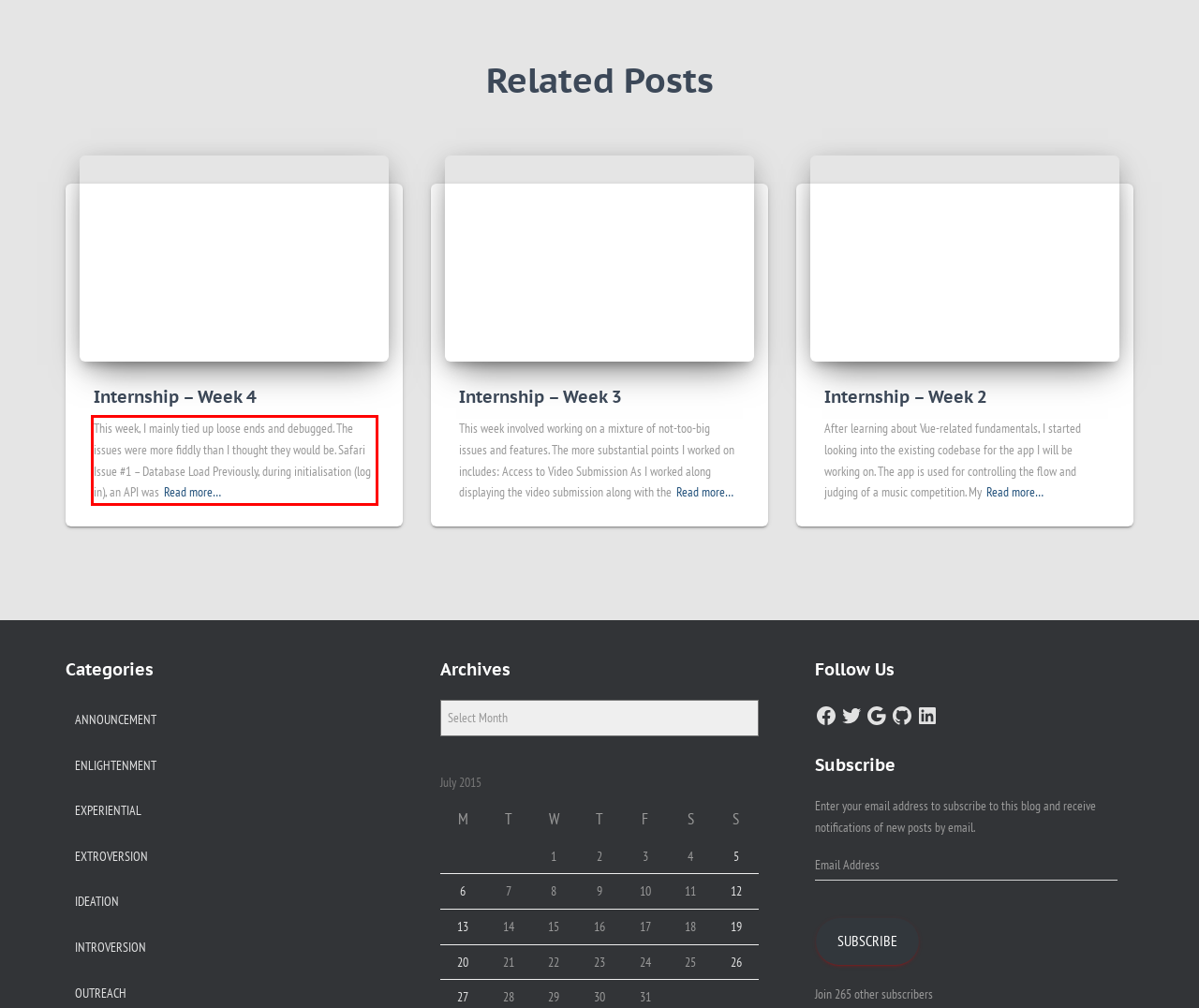You are given a webpage screenshot with a red bounding box around a UI element. Extract and generate the text inside this red bounding box.

This week, I mainly tied up loose ends and debugged. The issues were more fiddly than I thought they would be. Safari Issue #1 – Database Load Previously, during initialisation (log in), an API wasRead more…